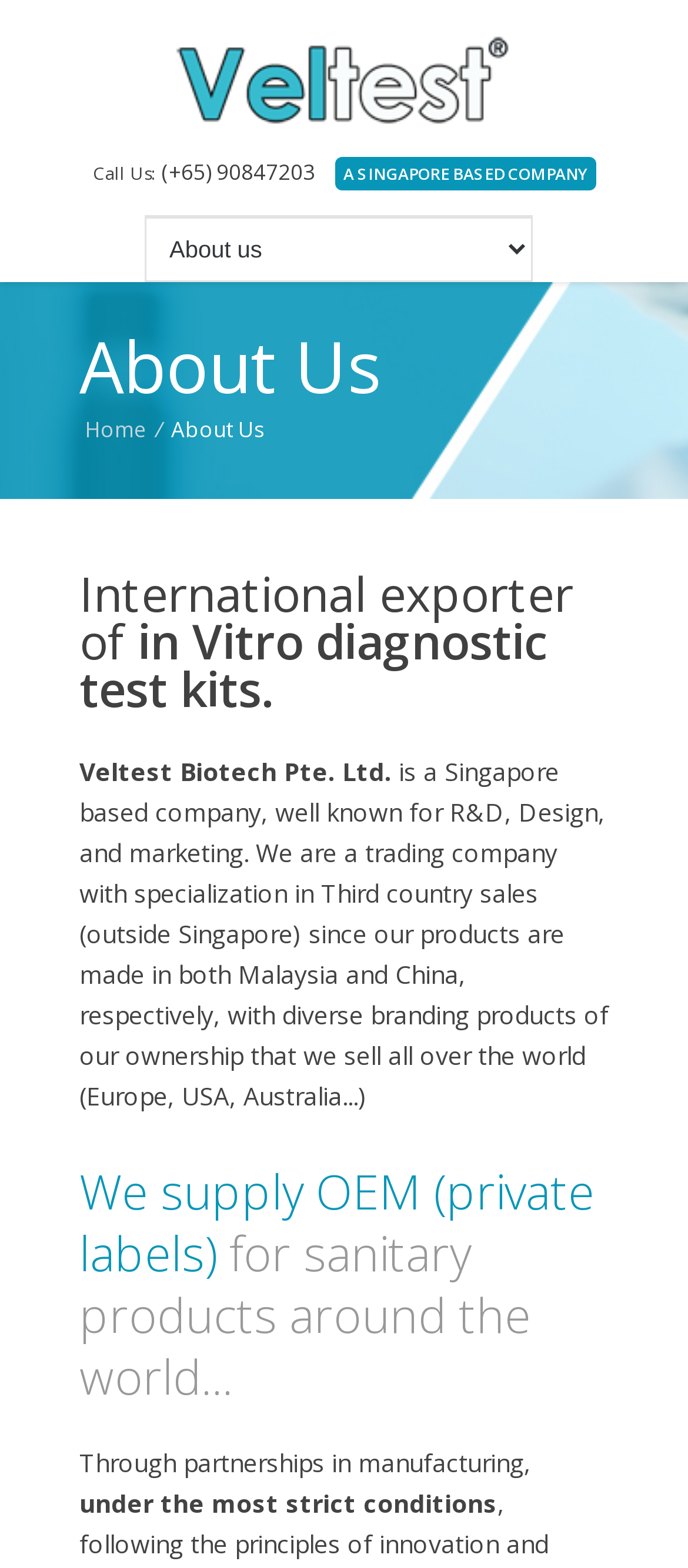Respond concisely with one word or phrase to the following query:
What type of products does the company supply?

OEM (private labels) for sanitary products